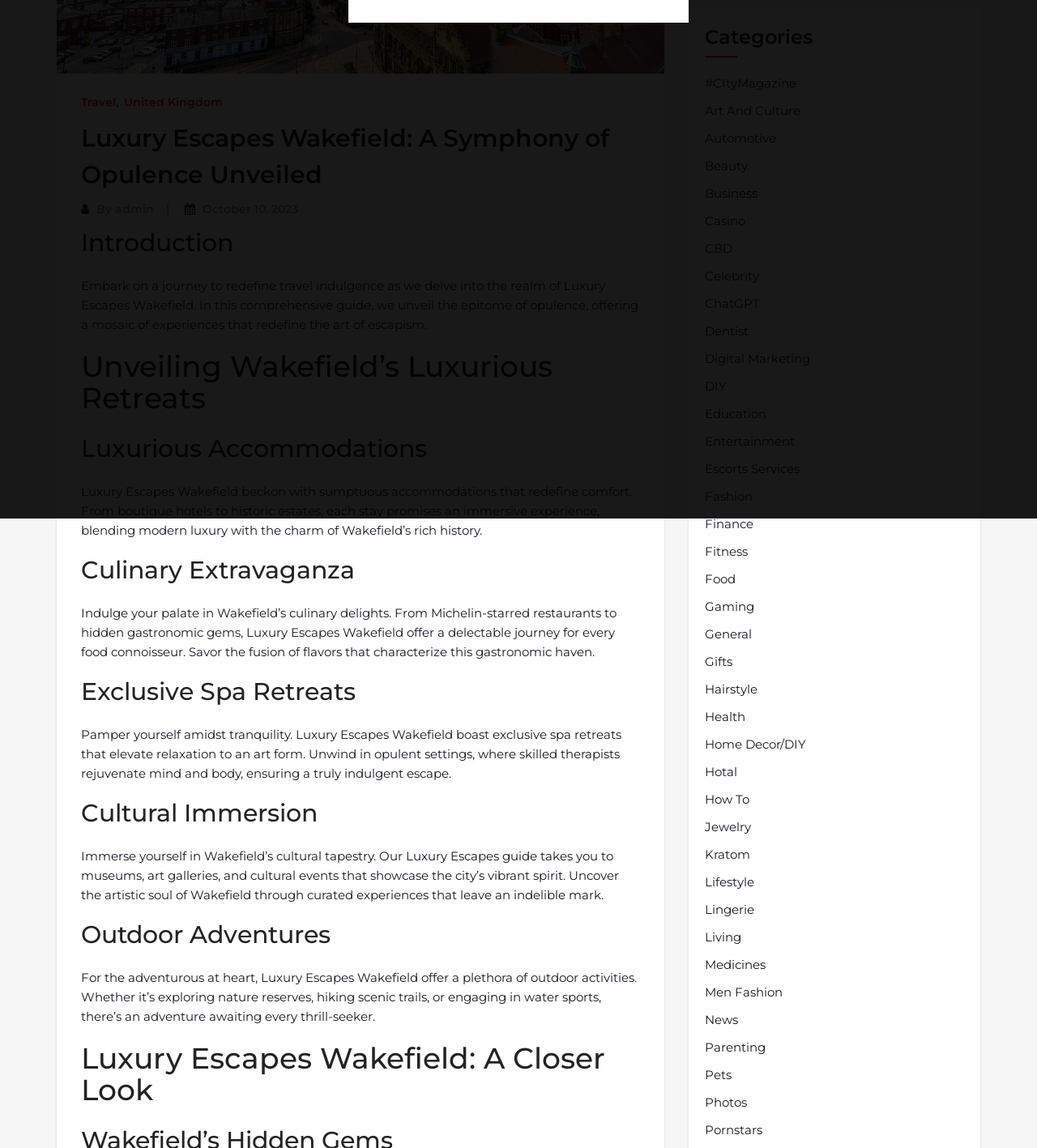Please find the bounding box for the UI component described as follows: "Kratom".

[0.68, 0.736, 0.723, 0.753]